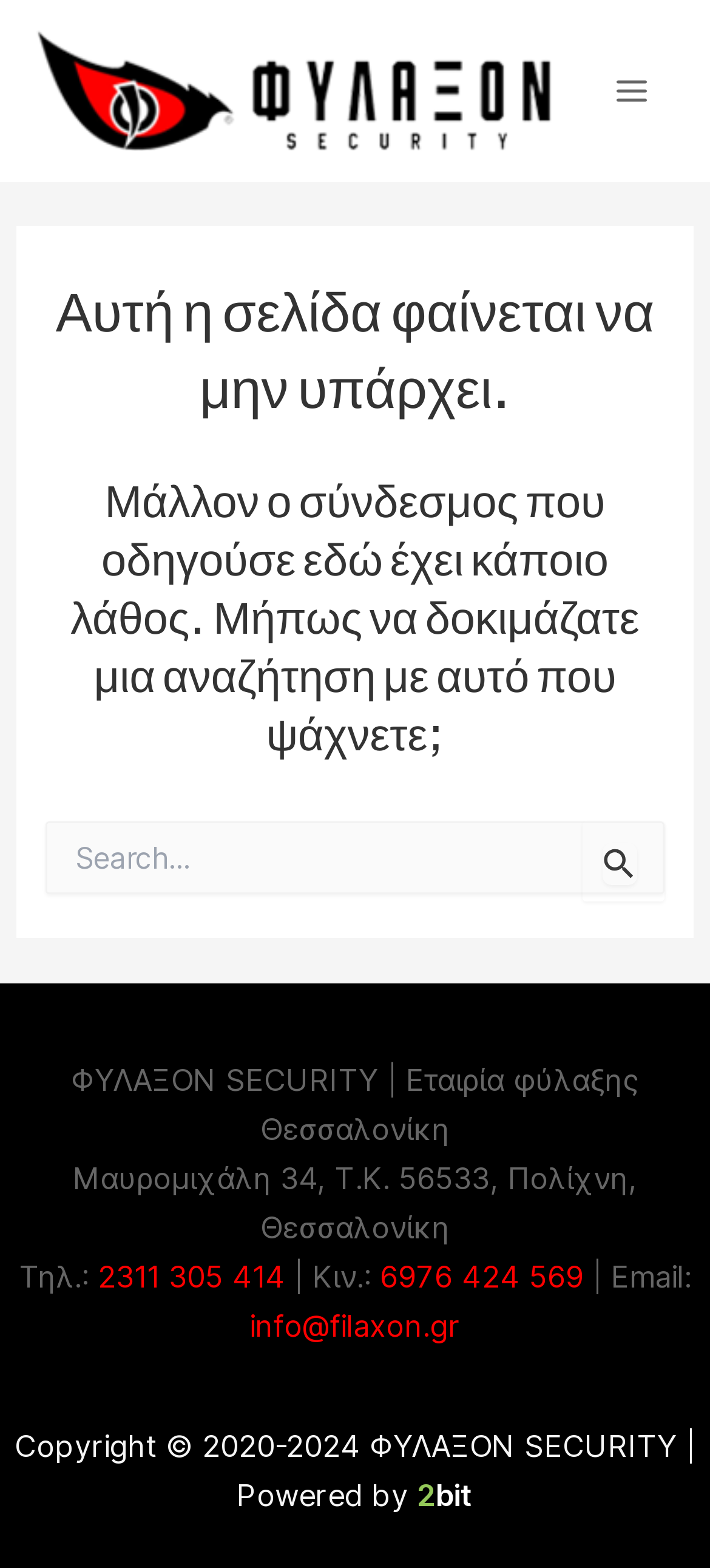Identify the bounding box for the UI element specified in this description: "Αναζήτηση". The coordinates must be four float numbers between 0 and 1, formatted as [left, top, right, bottom].

[0.85, 0.537, 0.897, 0.564]